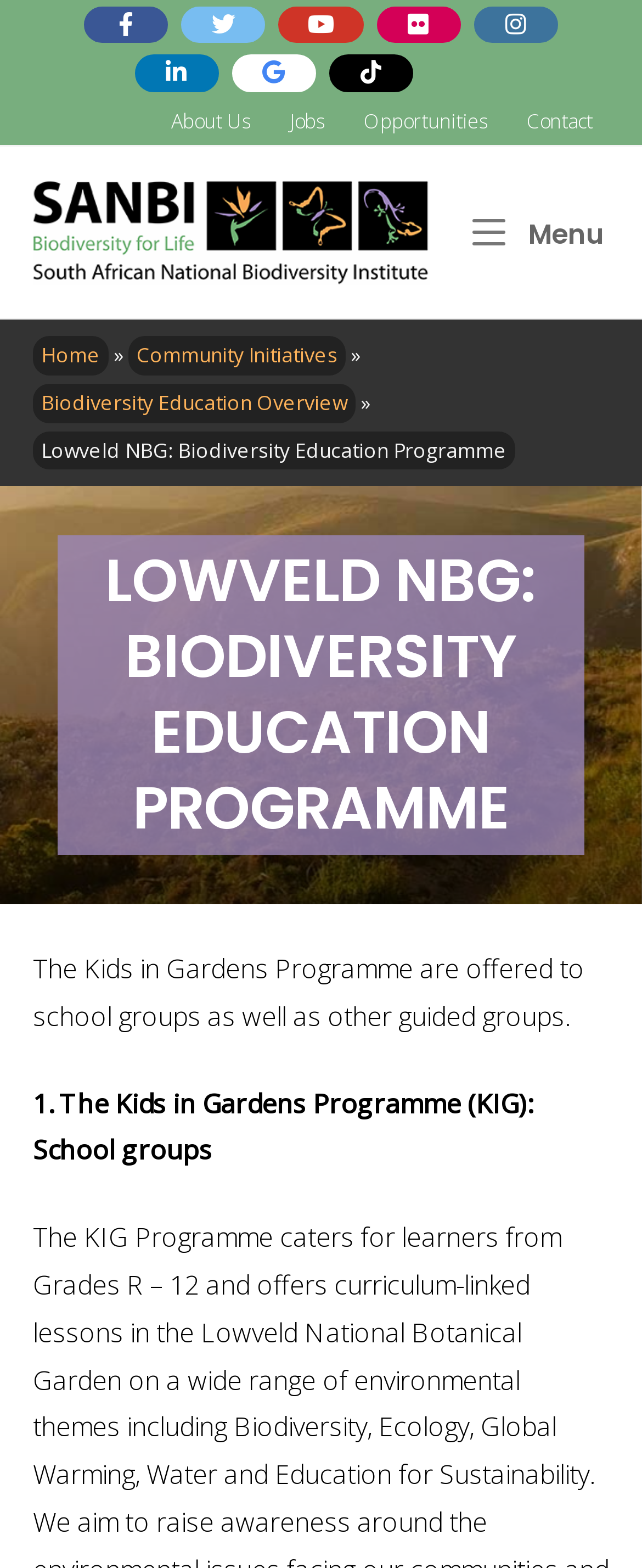Determine the bounding box coordinates of the clickable region to carry out the instruction: "visit SANBI on Facebook".

[0.131, 0.004, 0.262, 0.028]